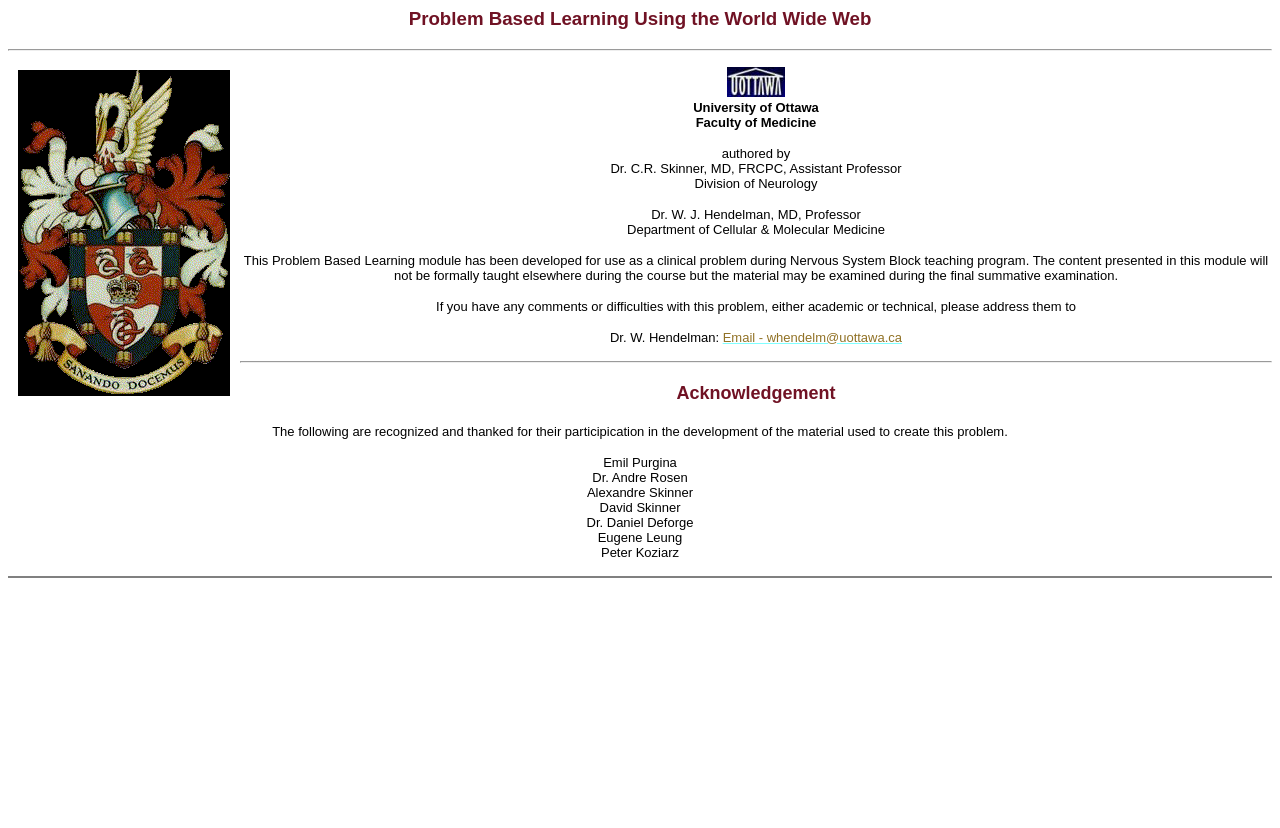Construct a comprehensive description capturing every detail on the webpage.

The webpage is titled "Home" and appears to be a educational resource page. At the top, there is a heading that reads "Problem Based Learning Using the World Wide Web". Below this heading, there is a horizontal separator line. 

To the left of the separator line, there is an image. On the right side of the page, there is a link with an accompanying image. Below these elements, there are several lines of text that provide information about the University of Ottawa, the Faculty of Medicine, and the authors of the page, including Dr. C.R. Skinner and Dr. W. J. Hendelman.

The main content of the page is divided into sections. The first section describes the purpose of the Problem Based Learning module, which is to be used as a clinical problem during the Nervous System Block teaching program. This section also provides information about the content and examination of the module.

Below this section, there is another horizontal separator line. The next section is headed "Acknowledgement" and lists the individuals who contributed to the development of the material used to create the problem, including Emil Purgina, Dr. Andre Rosen, and several others.

Throughout the page, there are a total of three horizontal separator lines, which divide the content into distinct sections. The text is organized in a clear and readable manner, with headings and paragraphs that provide a logical flow of information.